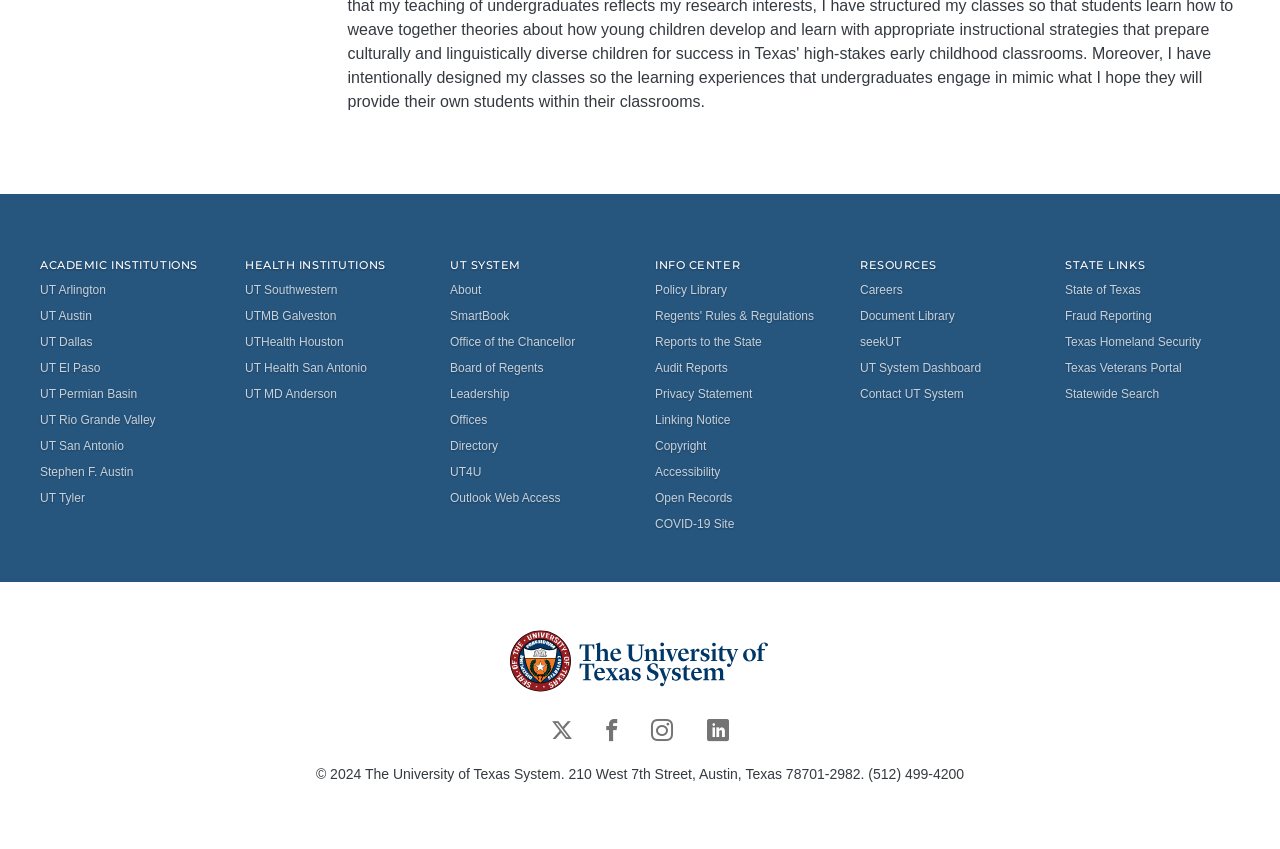What type of institutions are listed under 'ACADEMIC INSTITUTIONS'?
Look at the image and construct a detailed response to the question.

Based on the links provided under the 'ACADEMIC INSTITUTIONS' navigation, it appears that the listed institutions are universities, such as UT Arlington, UT Austin, and UT Dallas.